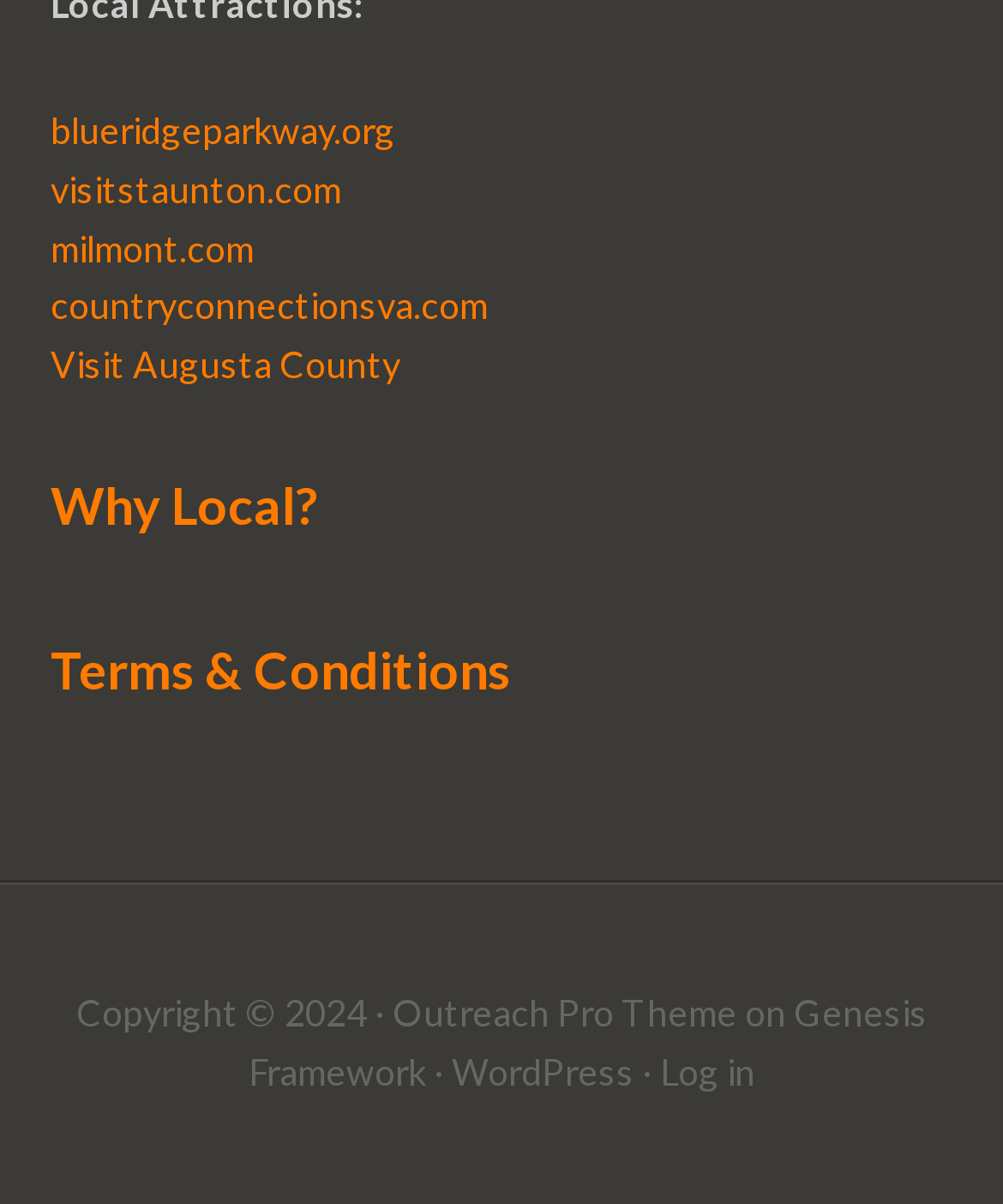Point out the bounding box coordinates of the section to click in order to follow this instruction: "read why local".

[0.05, 0.393, 0.317, 0.444]